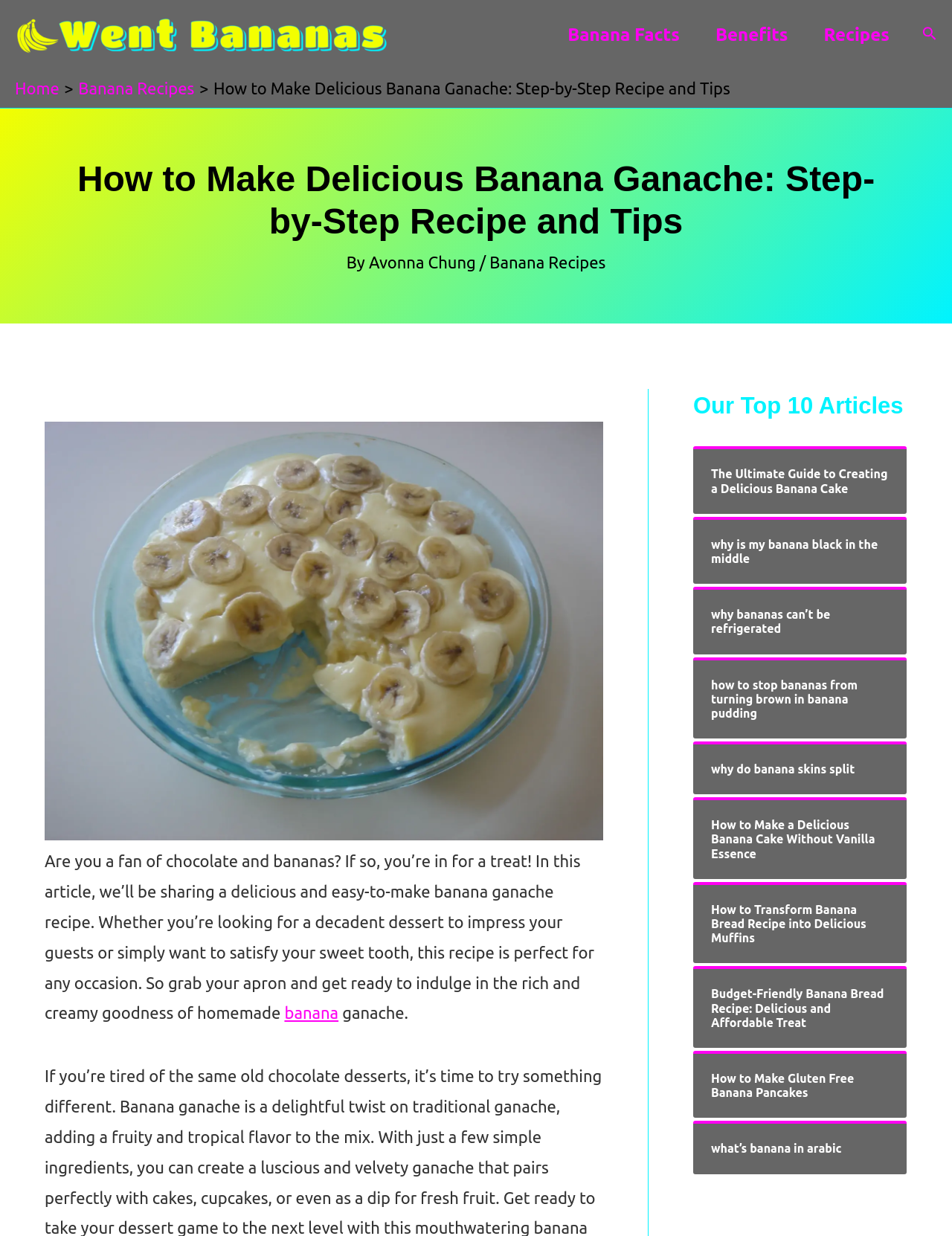Given the description of a UI element: "alt="went bananas logo"", identify the bounding box coordinates of the matching element in the webpage screenshot.

[0.016, 0.019, 0.406, 0.034]